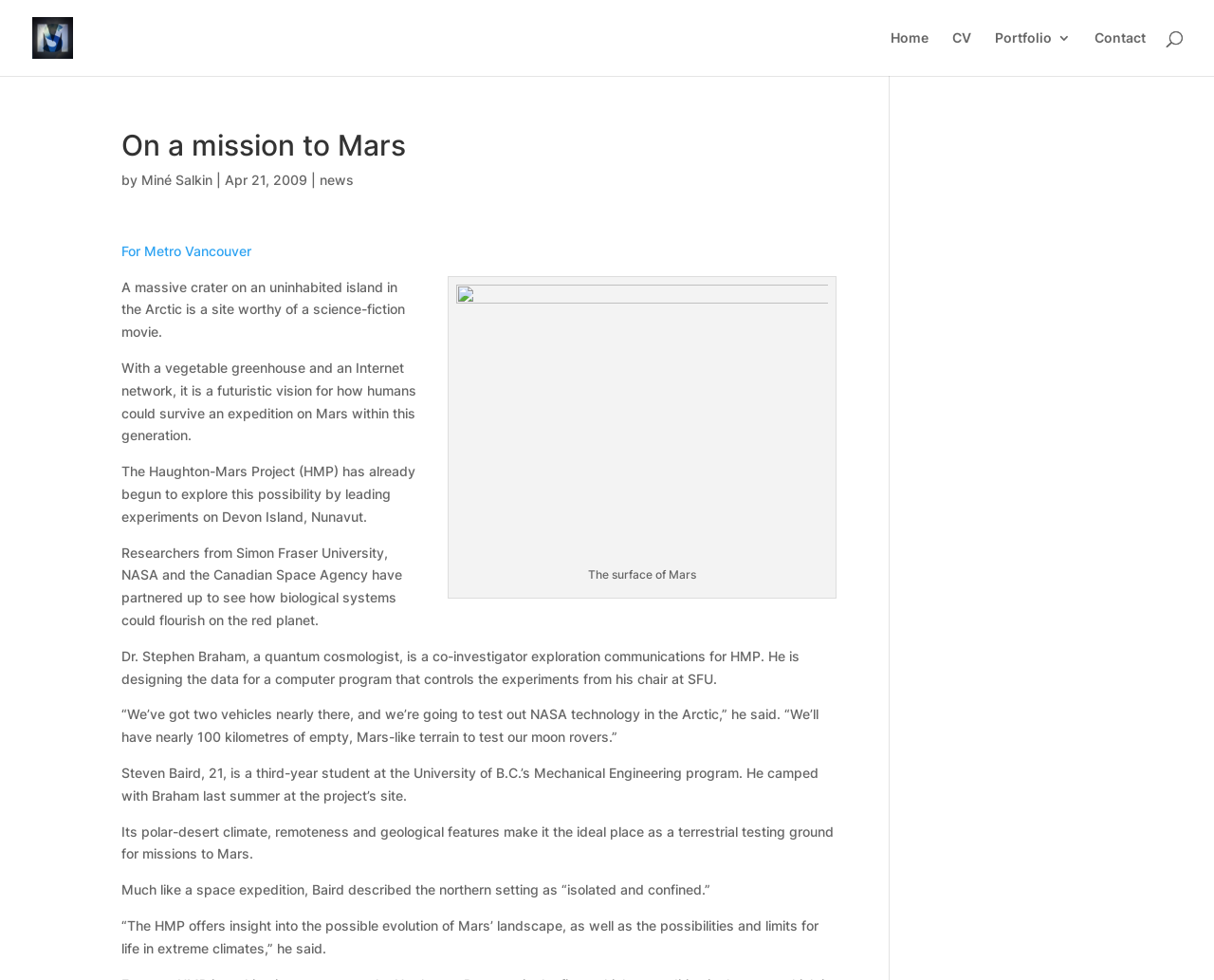Please specify the bounding box coordinates of the region to click in order to perform the following instruction: "View the portfolio".

[0.82, 0.032, 0.882, 0.077]